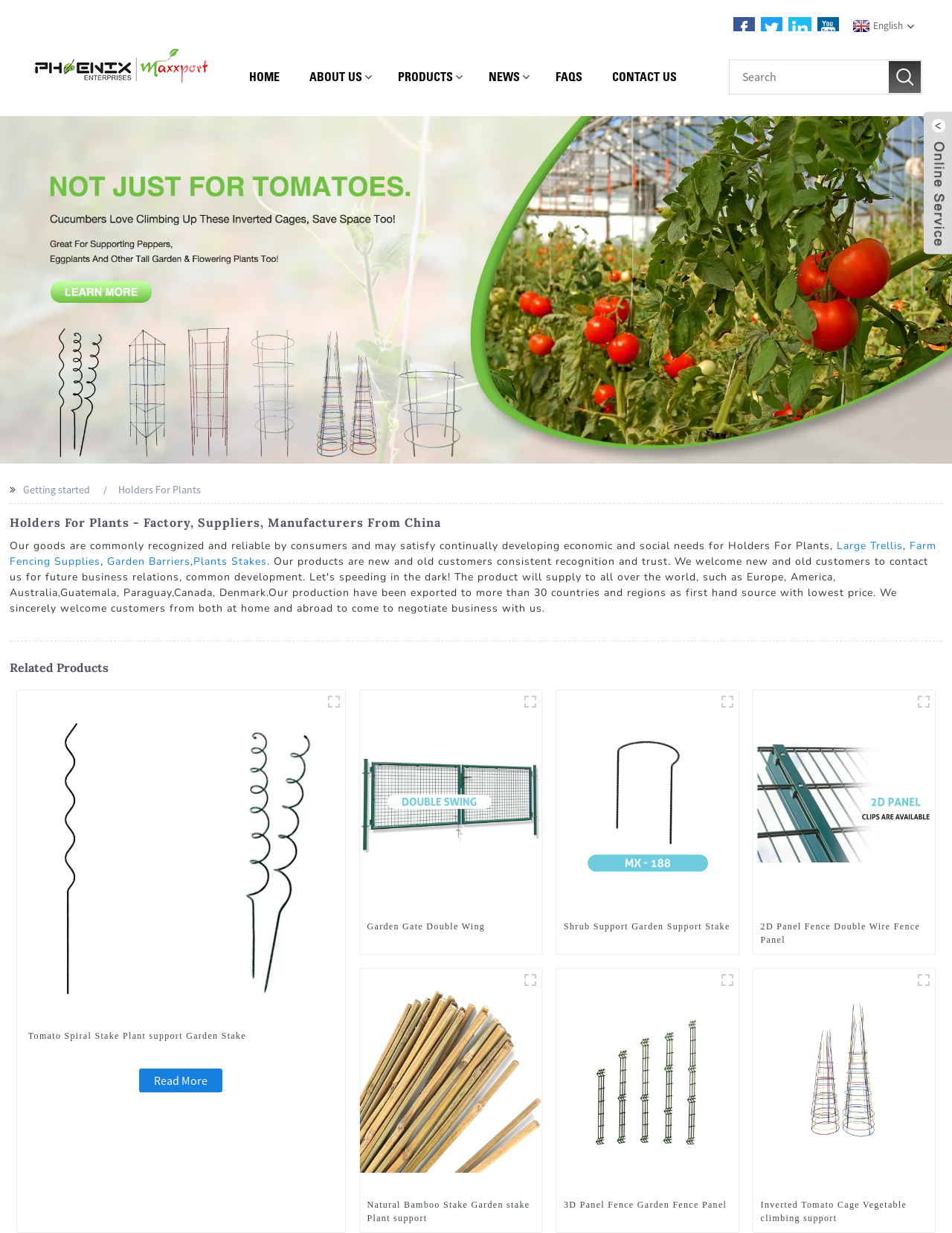Determine the bounding box coordinates (top-left x, top-left y, bottom-right x, bottom-right y) of the UI element described in the following text: title="Shrub Support Garden Support Stake"

[0.584, 0.645, 0.775, 0.656]